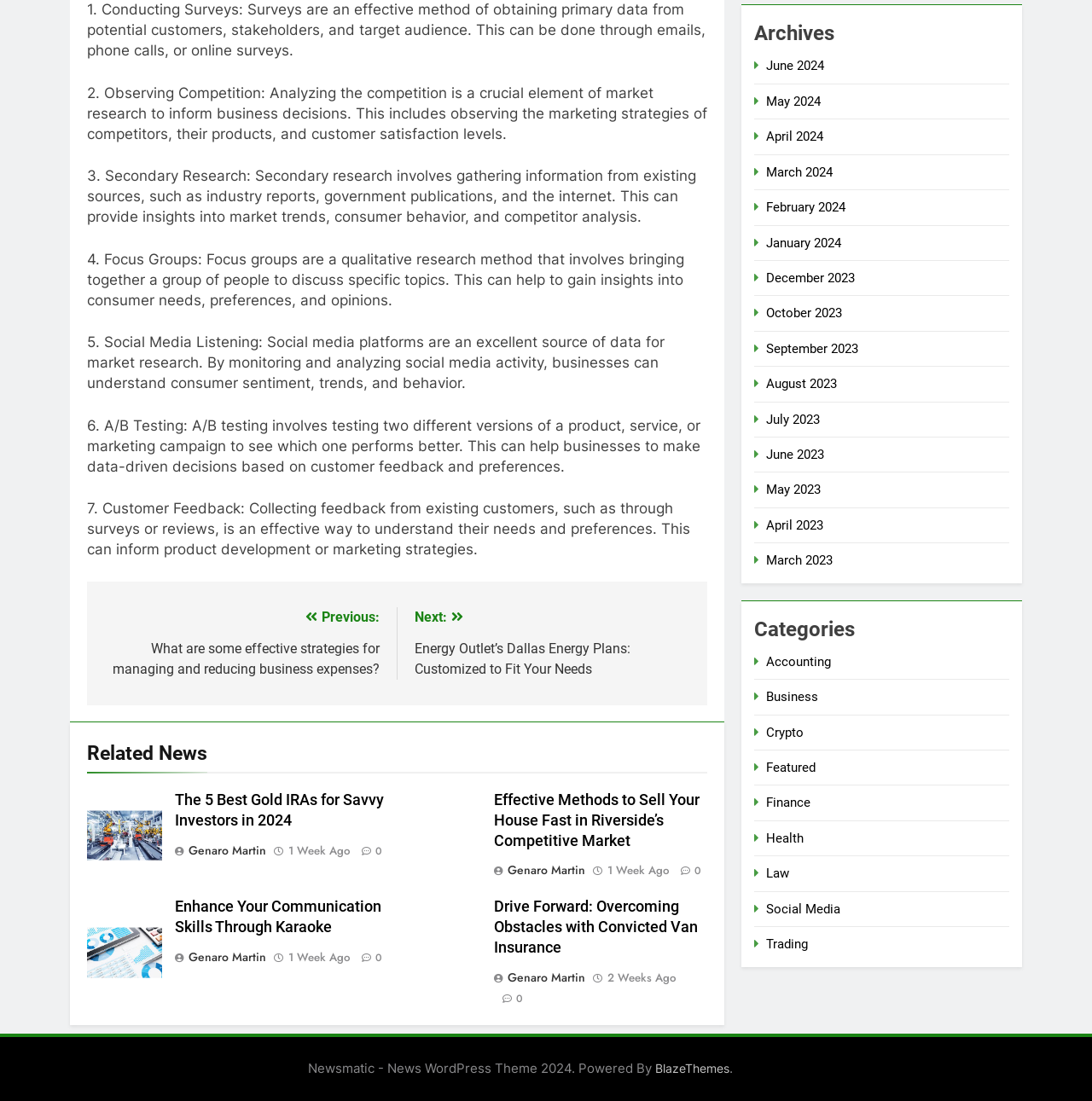Consider the image and give a detailed and elaborate answer to the question: 
What are the methods of market research?

The webpage lists seven methods of market research, which are conducting surveys, observing competition, secondary research, focus groups, social media listening, A/B testing, and collecting customer feedback. These methods are listed in a numbered format, with a brief description of each method.